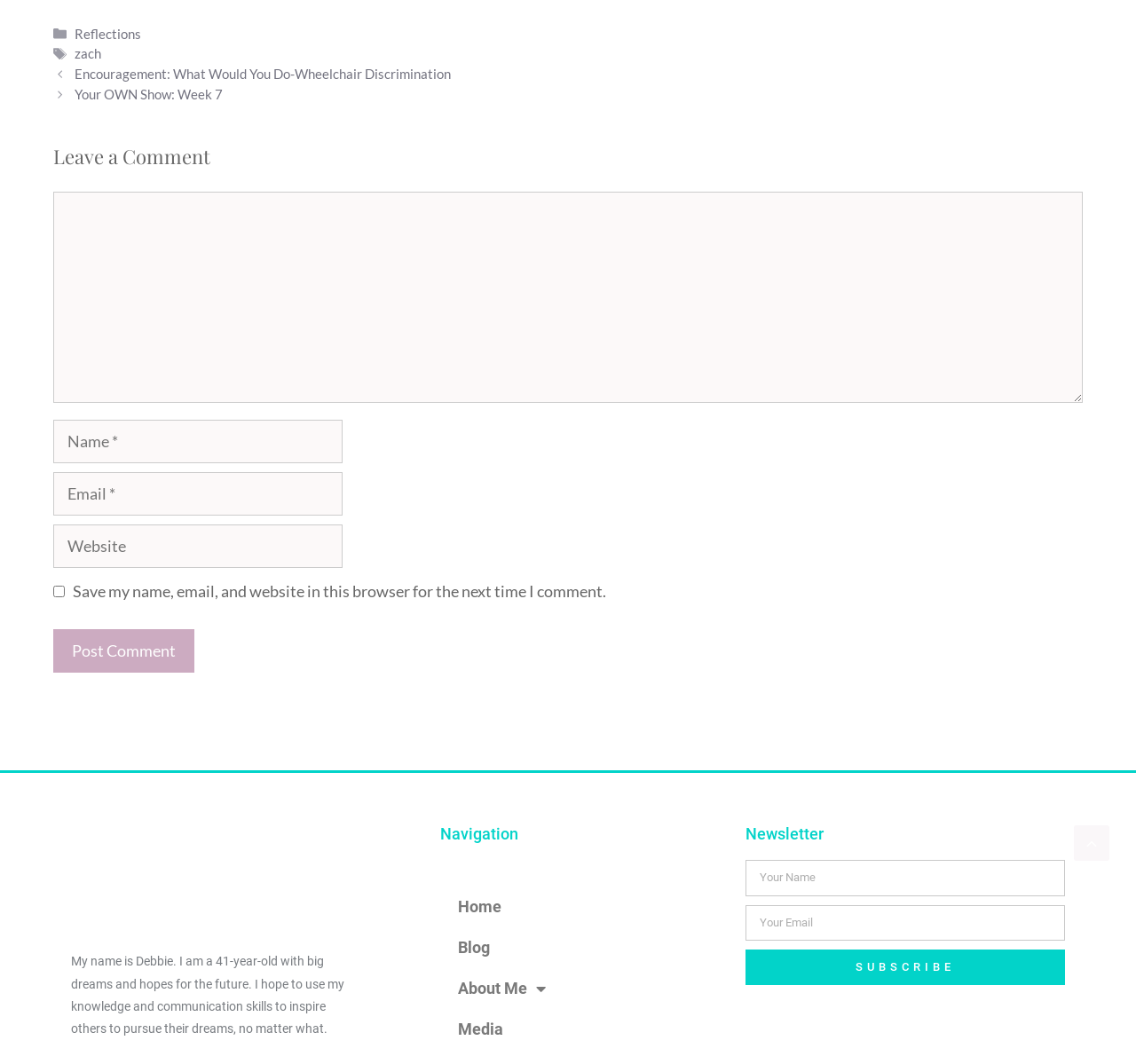How many textboxes are there for leaving a comment?
Using the image as a reference, answer with just one word or a short phrase.

4